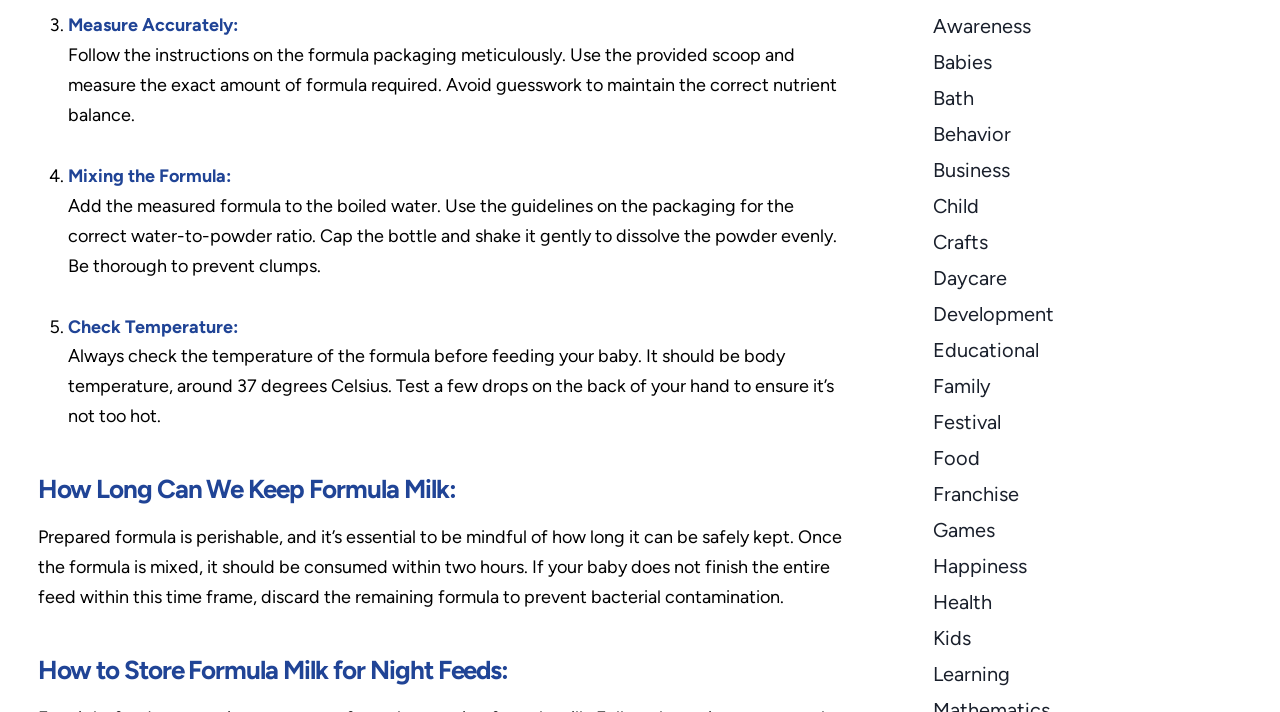What is the first step to measure accurately?
Please provide a detailed answer to the question.

The first step to measure accurately is to follow the instructions on the formula packaging meticulously, as mentioned in the first point of the guidelines.